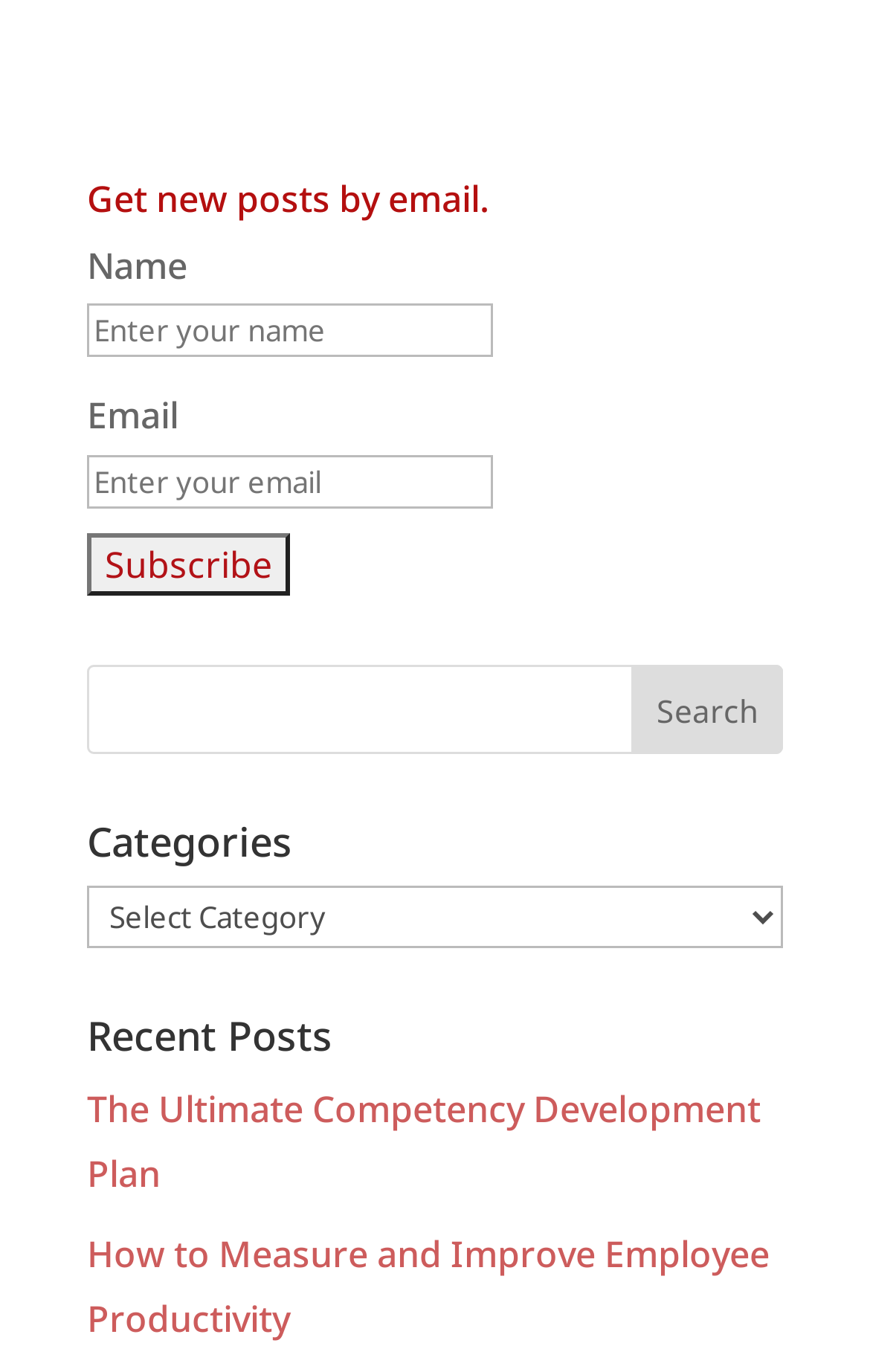Locate the bounding box coordinates of the region to be clicked to comply with the following instruction: "Enter name". The coordinates must be four float numbers between 0 and 1, in the form [left, top, right, bottom].

[0.1, 0.222, 0.567, 0.261]